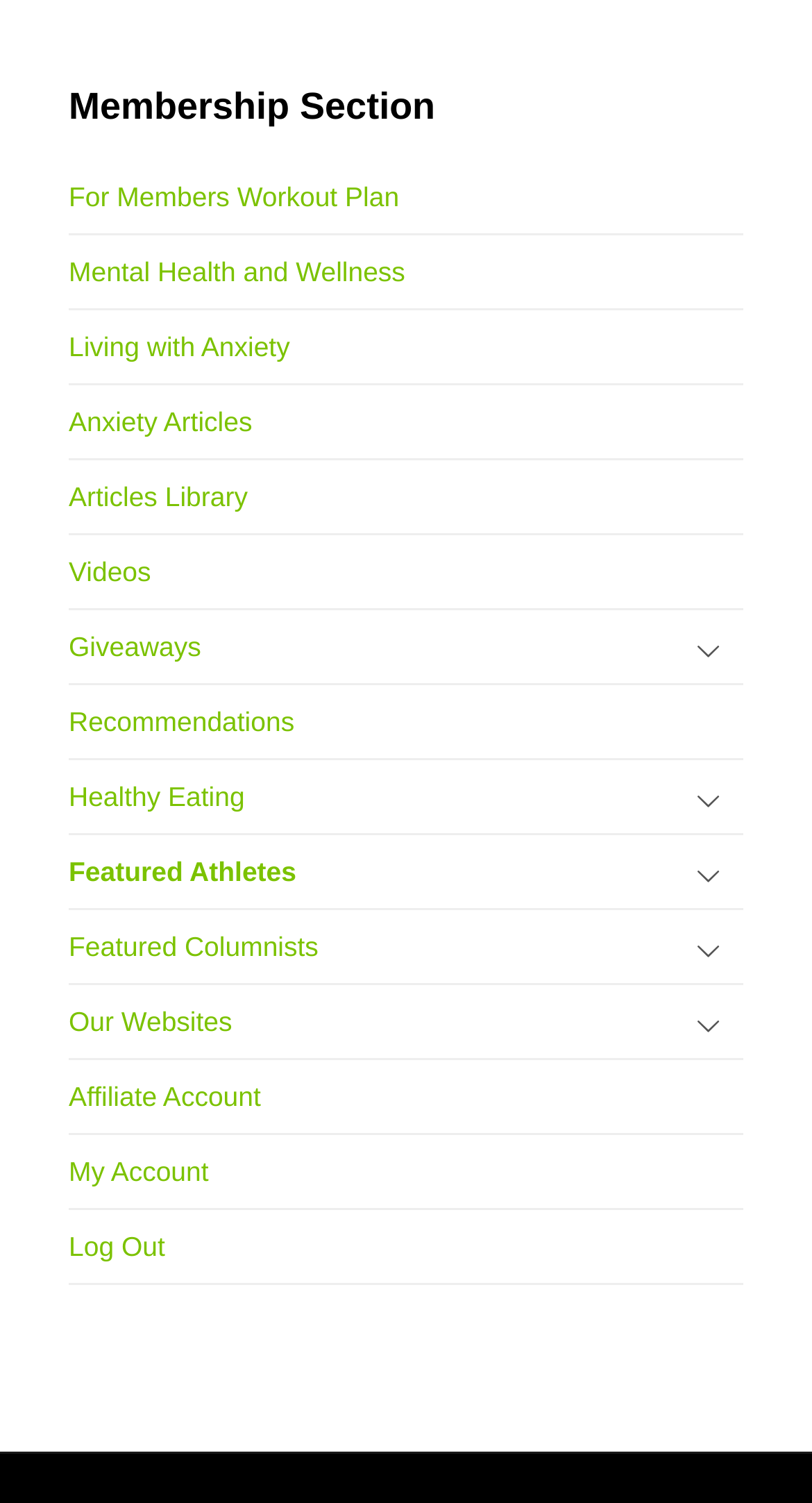Can you identify the bounding box coordinates of the clickable region needed to carry out this instruction: 'Access my account'? The coordinates should be four float numbers within the range of 0 to 1, stated as [left, top, right, bottom].

[0.085, 0.755, 0.915, 0.804]